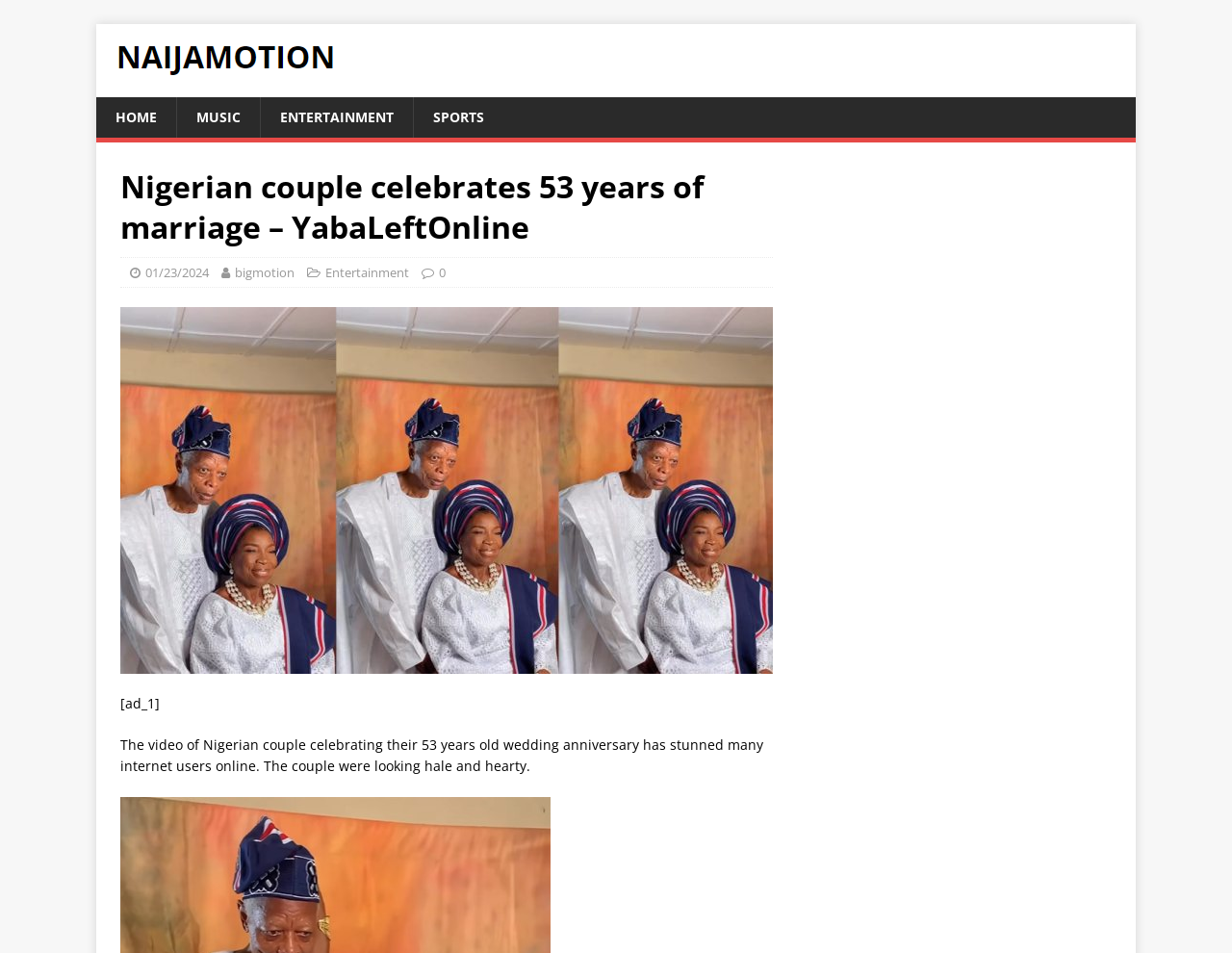Extract the primary headline from the webpage and present its text.

Nigerian couple celebrates 53 years of marriage – YabaLeftOnline